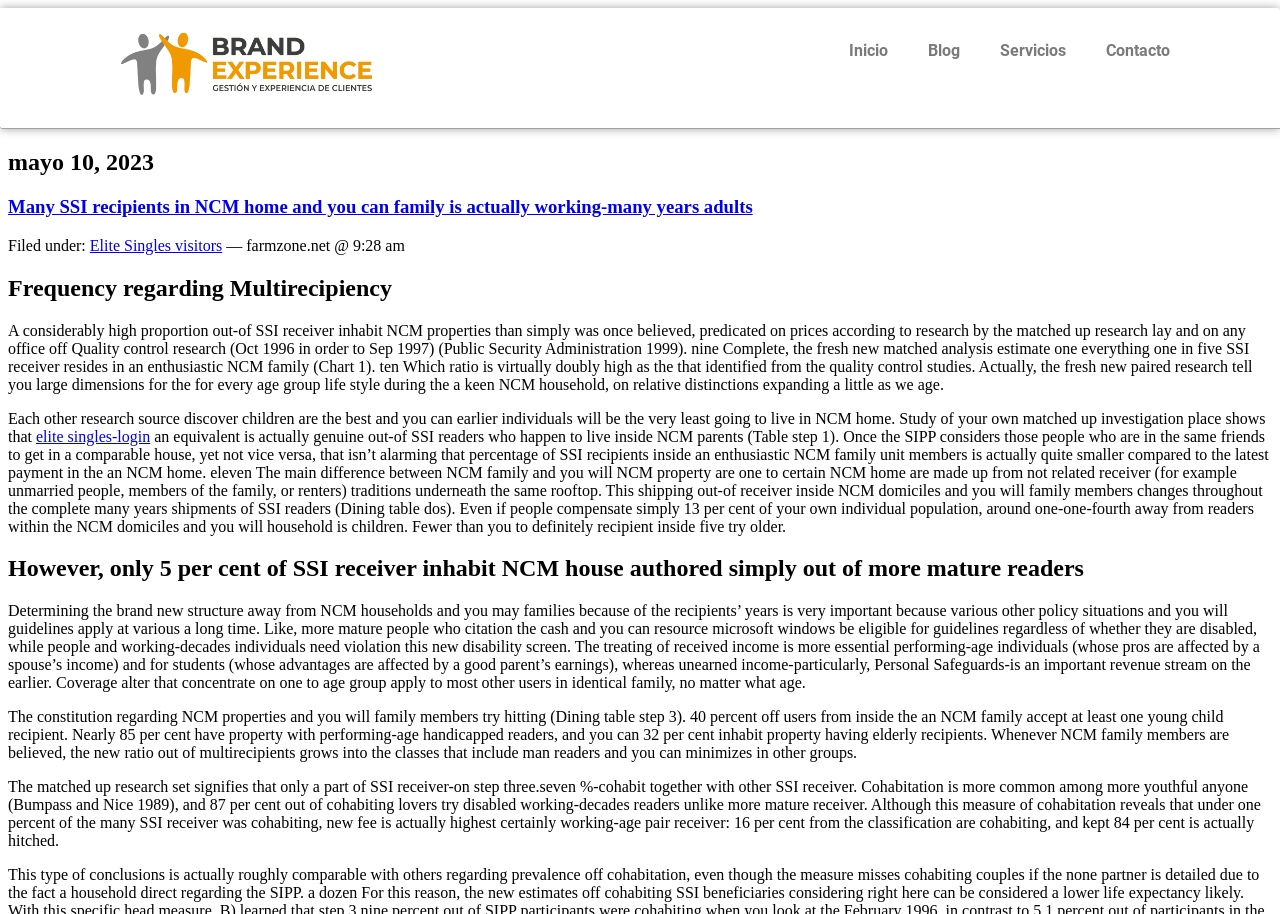Create a full and detailed caption for the entire webpage.

This webpage appears to be a blog post or article discussing the topic of SSI (Supplemental Security Income) recipients living in NCM (Non-Custodial Multirecipiency) homes and families. 

At the top of the page, there are five links: "Inicio", "Blog", "Servicios", and "Contacto", which are likely navigation links to other parts of the website. 

Below these links, there is a heading indicating the date "mayo 10, 2023" (May 10, 2023). 

The main content of the page is divided into several sections, each with its own heading. The first section has a heading that matches the title of the webpage, "Many SSI recipients in NCM home and you can family is actually working-many years adults". 

Below this heading, there is a link to the same title, followed by a line of text "Filed under:" and another link to "Elite Singles visitors". 

The next section has a heading "Frequency regarding Multirecipiency" and contains a block of text discussing the proportion of SSI recipients living in NCM properties. 

The following sections have headings "However, only 5 per cent of SSI receiver inhabit NCM house authored simply out of more mature readers" and contain more blocks of text discussing the demographics of SSI recipients living in NCM homes and families, including the age distribution and the presence of children and working-age individuals. 

Throughout the page, there are several links to external resources, including "elite singles-login".